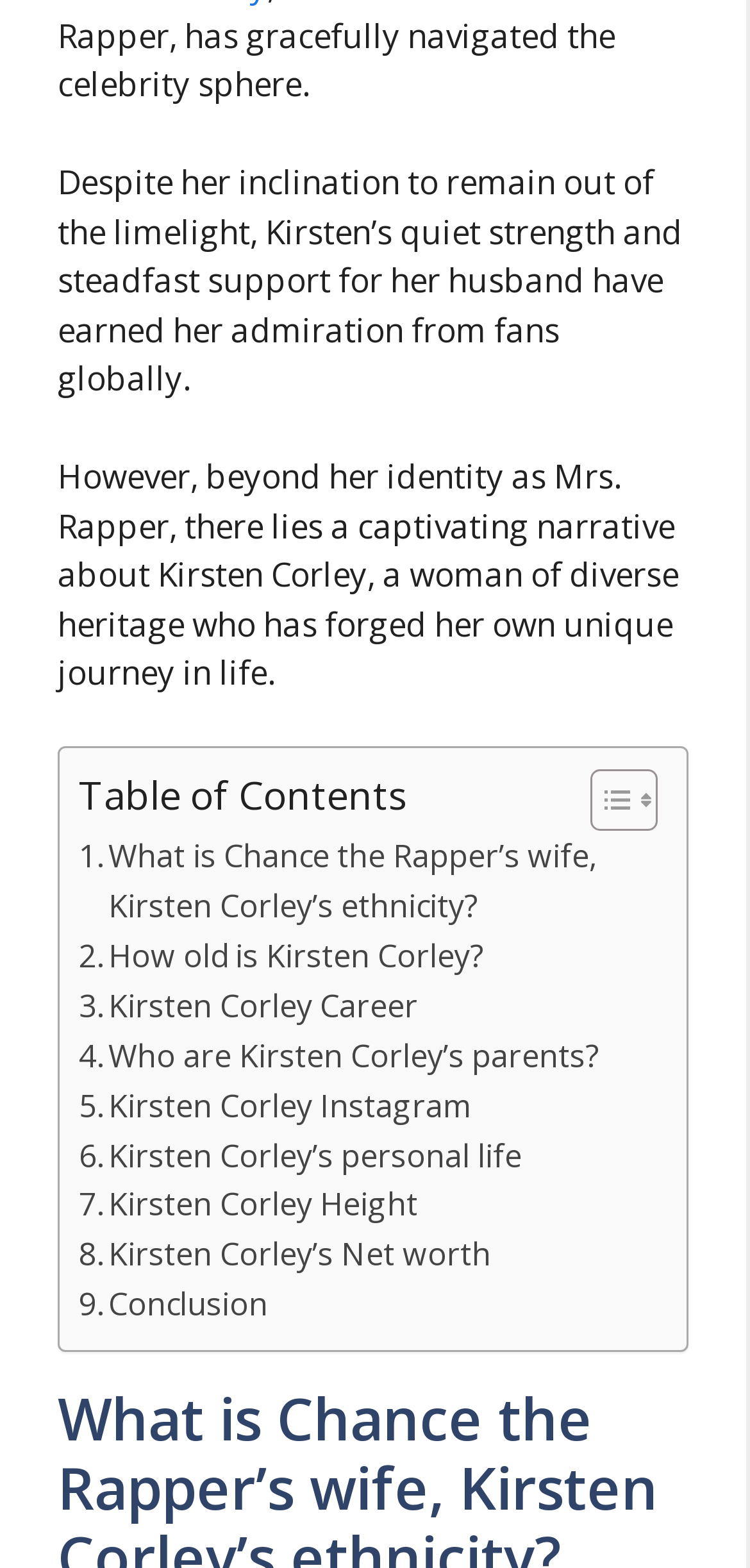How many images are associated with the toggle button?
Can you provide an in-depth and detailed response to the question?

The toggle button next to the 'Table of Contents' label has two images associated with it, which are likely used to indicate the show/hide state of the table of contents.